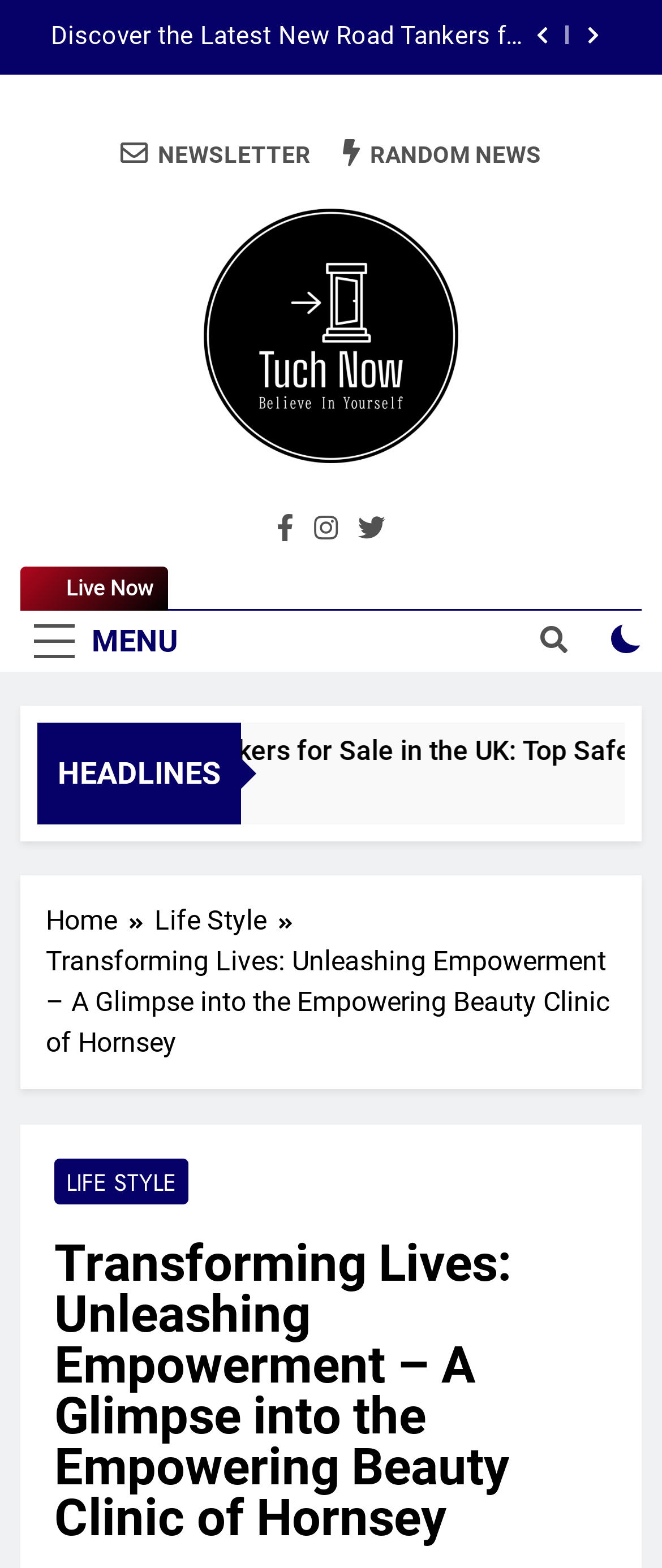Find the bounding box coordinates for the area that should be clicked to accomplish the instruction: "Click the menu button".

[0.031, 0.389, 0.29, 0.428]